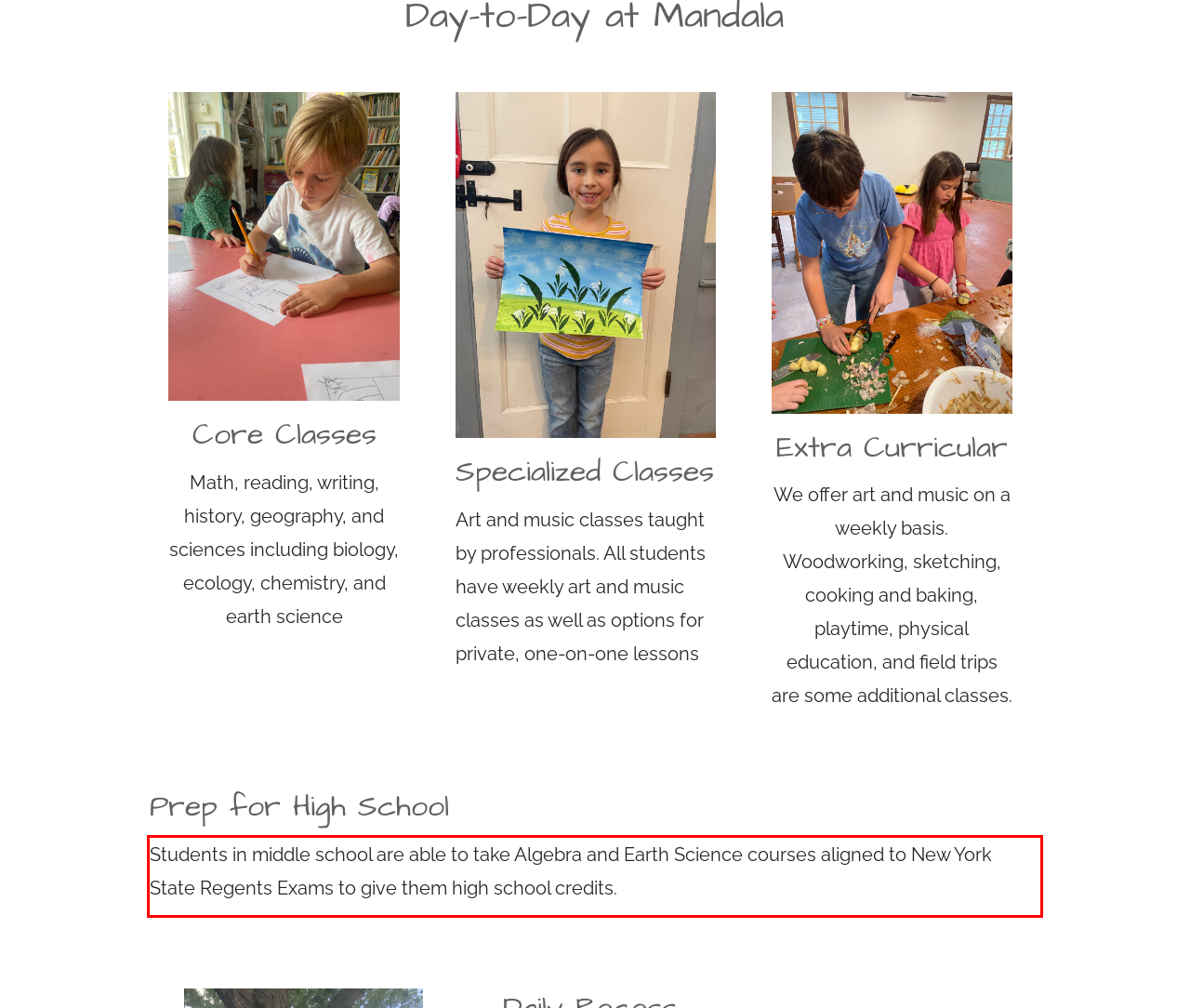Observe the screenshot of the webpage that includes a red rectangle bounding box. Conduct OCR on the content inside this red bounding box and generate the text.

Students in middle school are able to take Algebra and Earth Science courses aligned to New York State Regents Exams to give them high school credits.